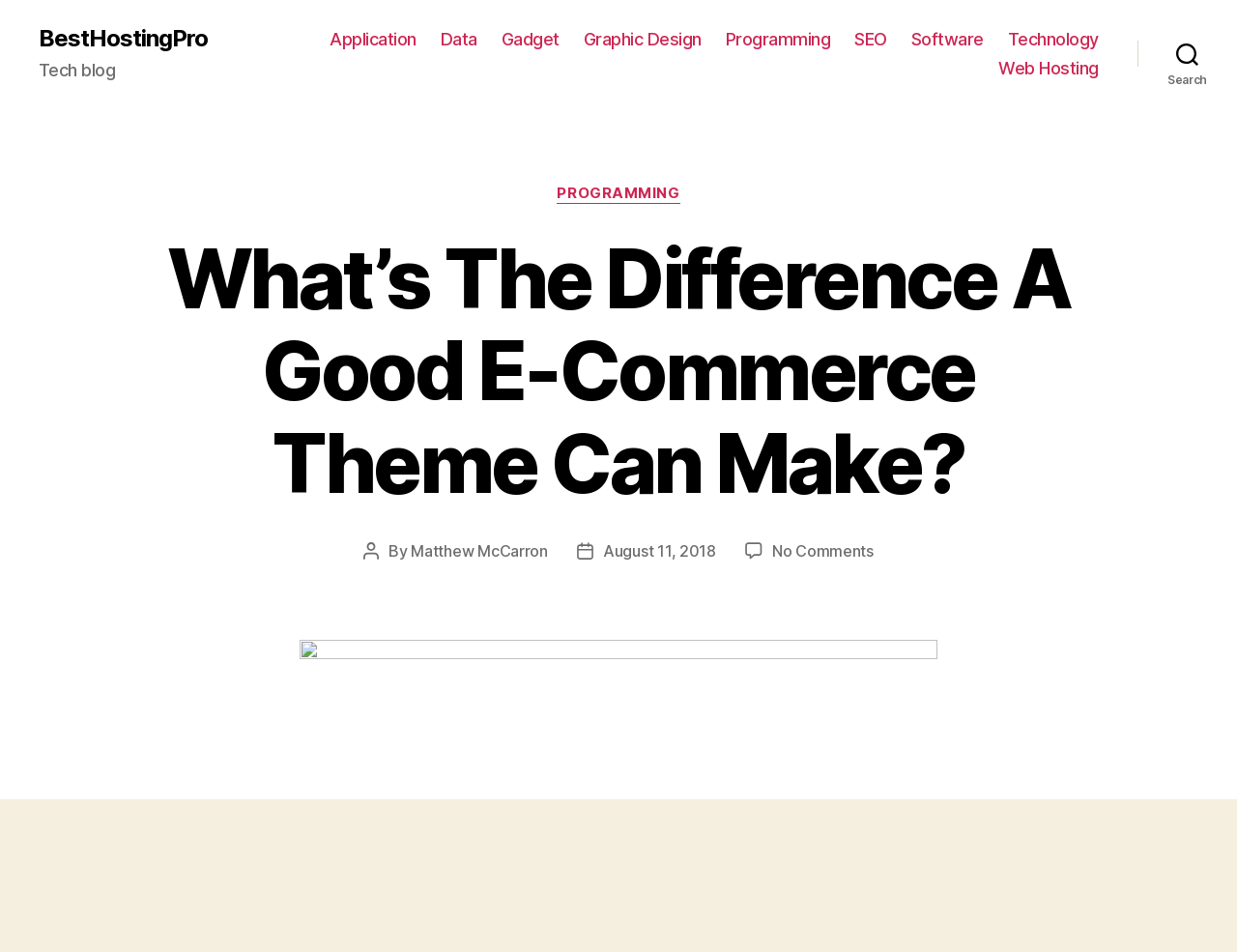What is the date of the post?
Using the image, answer in one word or phrase.

August 11, 2018